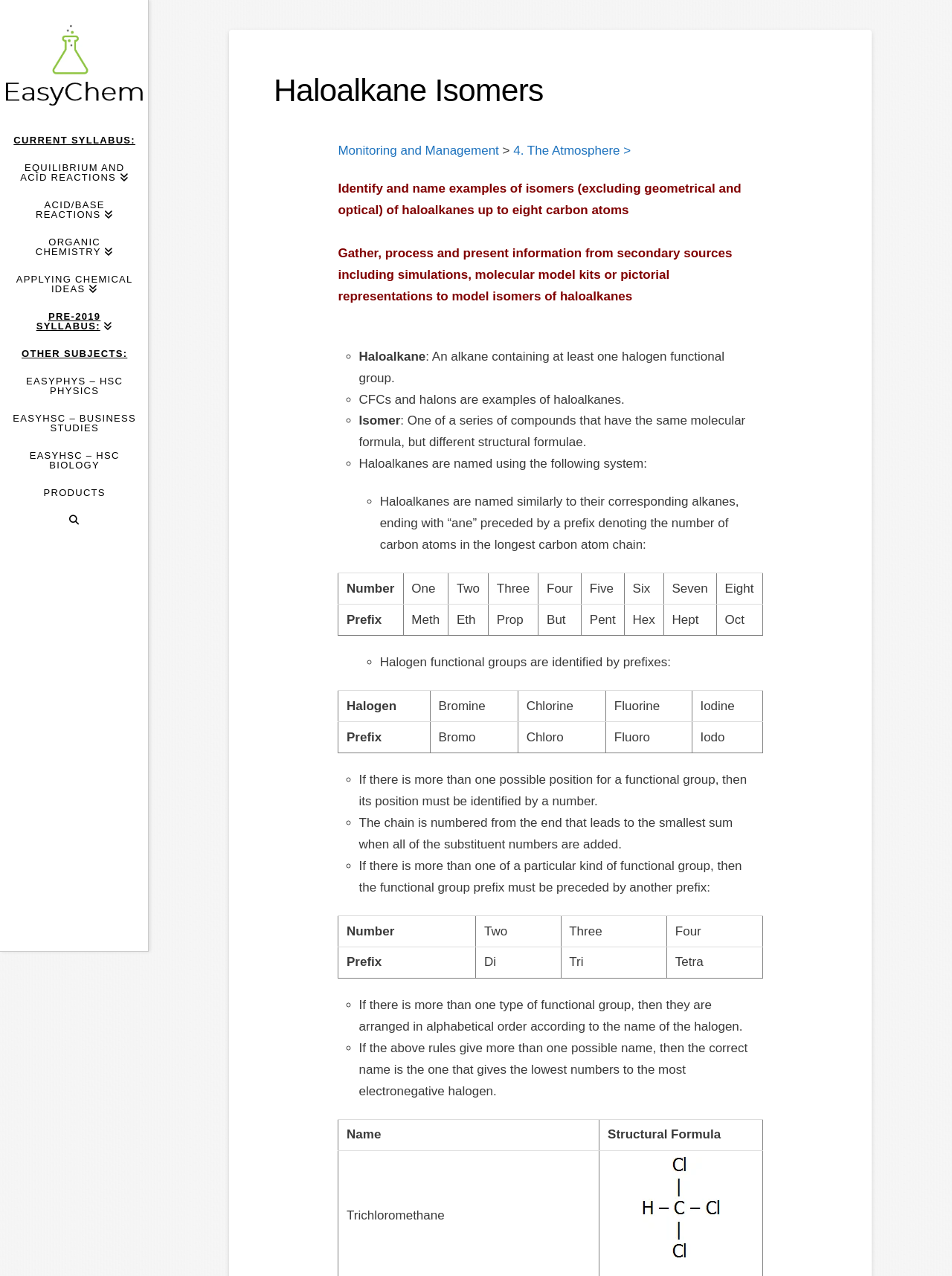Show the bounding box coordinates of the region that should be clicked to follow the instruction: "Explore 'Monitoring and Management'."

[0.355, 0.112, 0.524, 0.123]